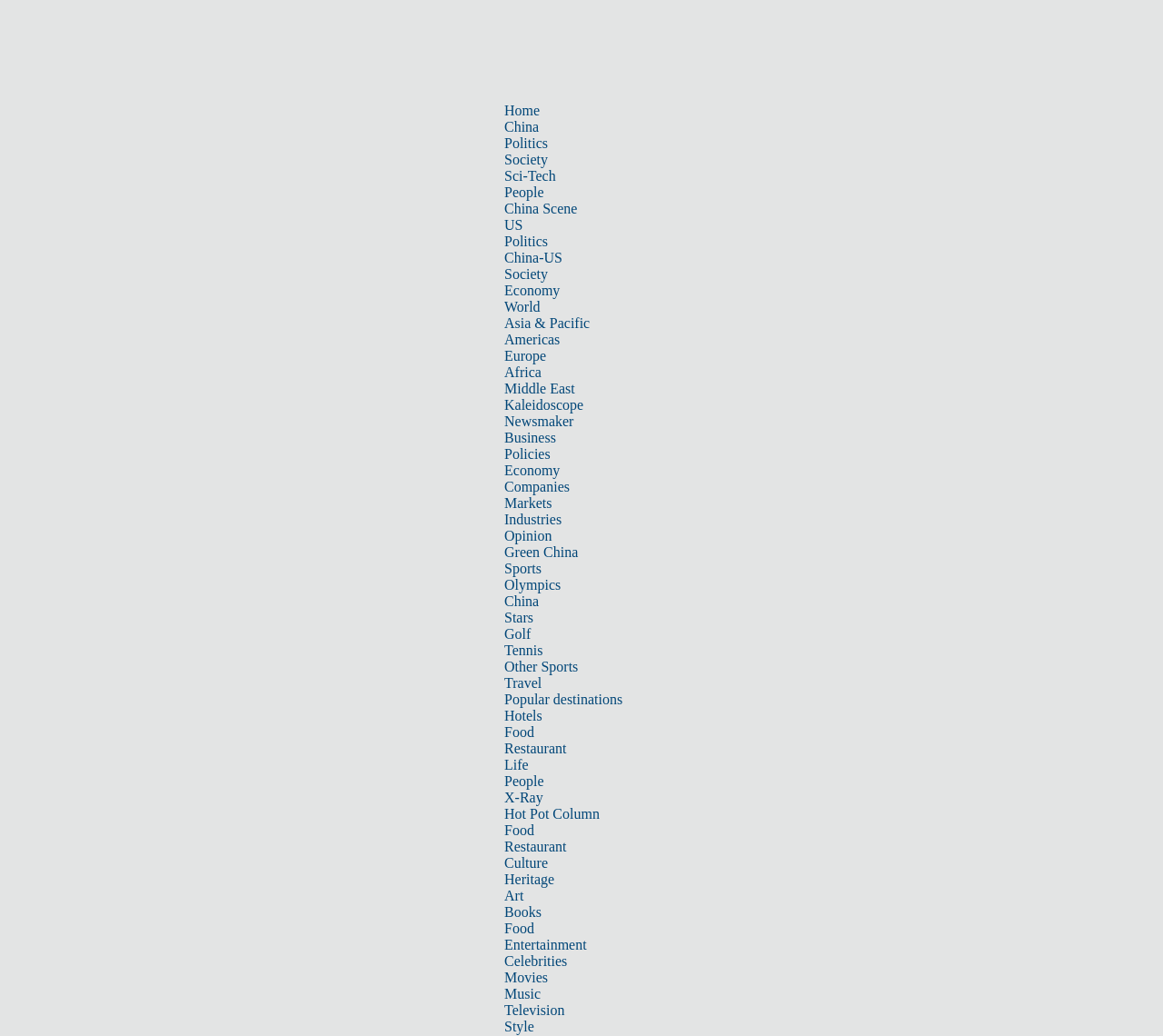Determine the bounding box coordinates of the section I need to click to execute the following instruction: "Click on the 'Home' link". Provide the coordinates as four float numbers between 0 and 1, i.e., [left, top, right, bottom].

[0.434, 0.099, 0.464, 0.114]